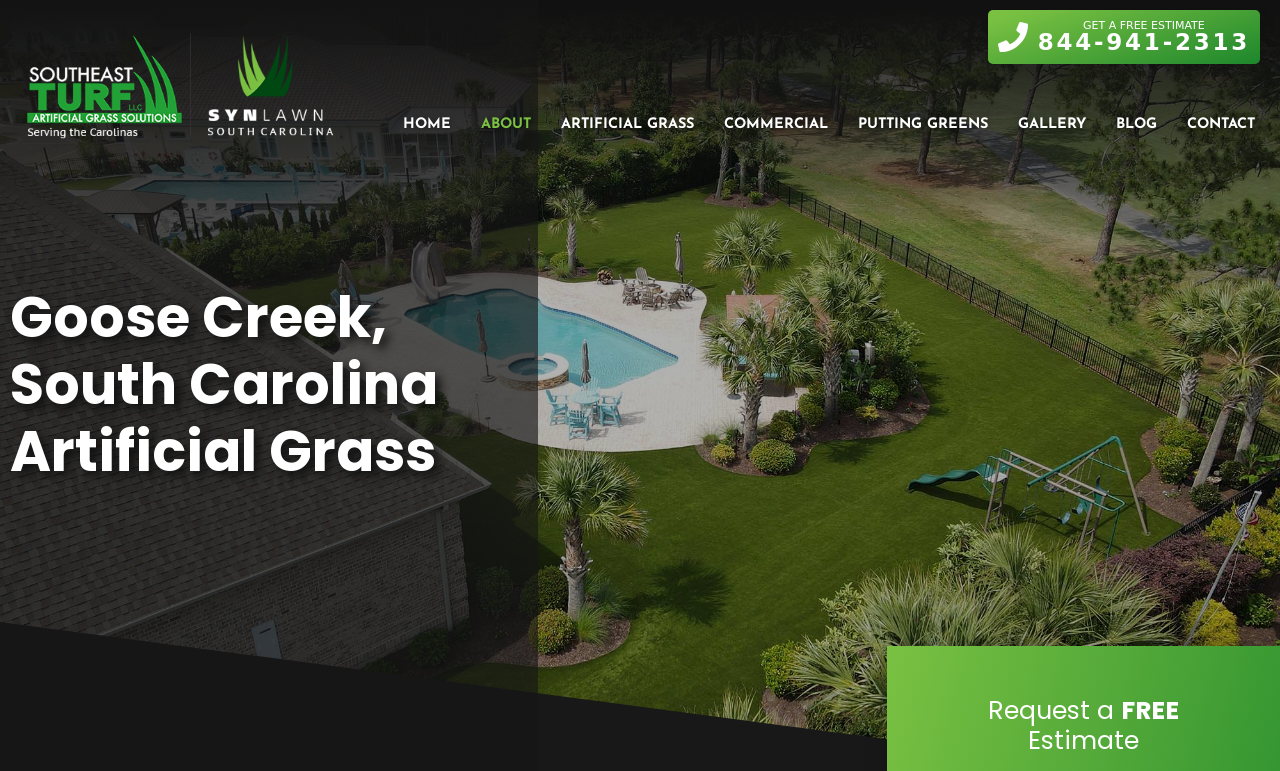Locate the bounding box coordinates of the element I should click to achieve the following instruction: "Click the 'CONTACT' link".

[0.916, 0.139, 0.992, 0.185]